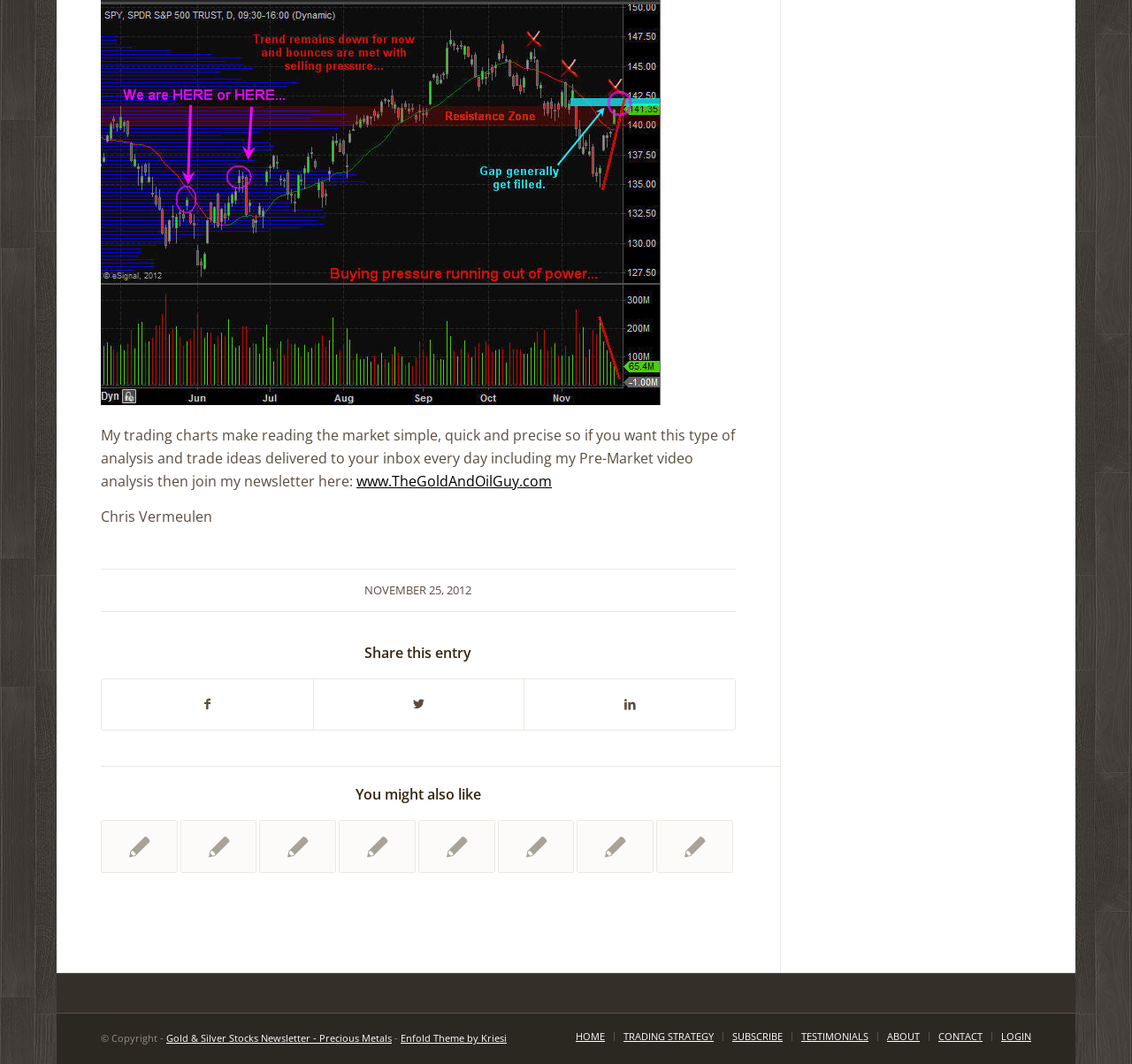Determine the bounding box coordinates for the clickable element required to fulfill the instruction: "Read the article 'Monday’s Double Top Market Analysis & Video'". Provide the coordinates as four float numbers between 0 and 1, i.e., [left, top, right, bottom].

[0.089, 0.771, 0.157, 0.821]